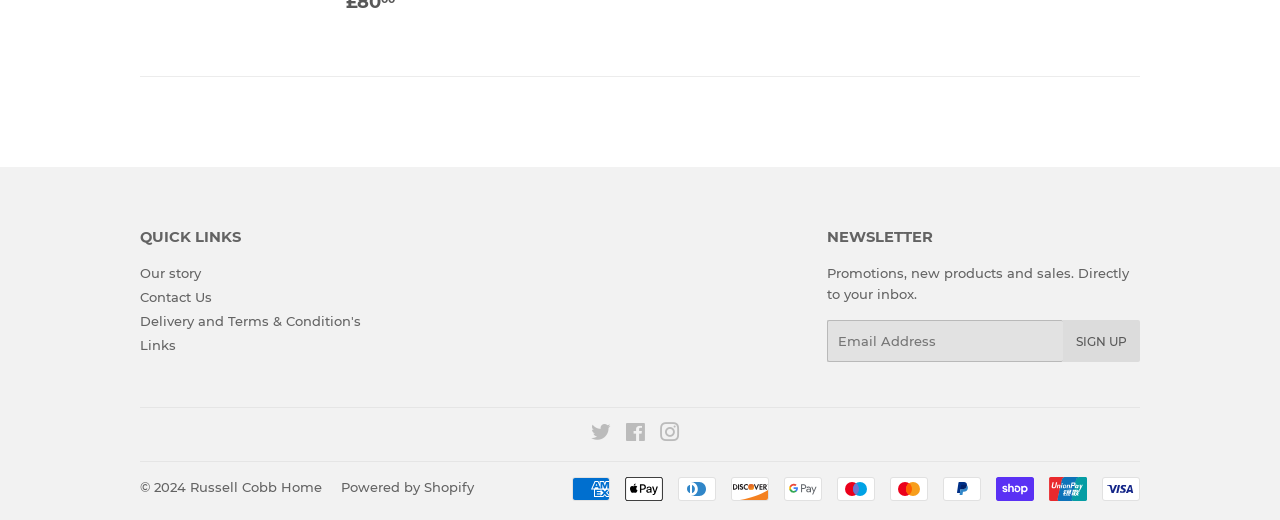Please find the bounding box coordinates of the element that you should click to achieve the following instruction: "Visit our story page". The coordinates should be presented as four float numbers between 0 and 1: [left, top, right, bottom].

[0.109, 0.51, 0.157, 0.54]